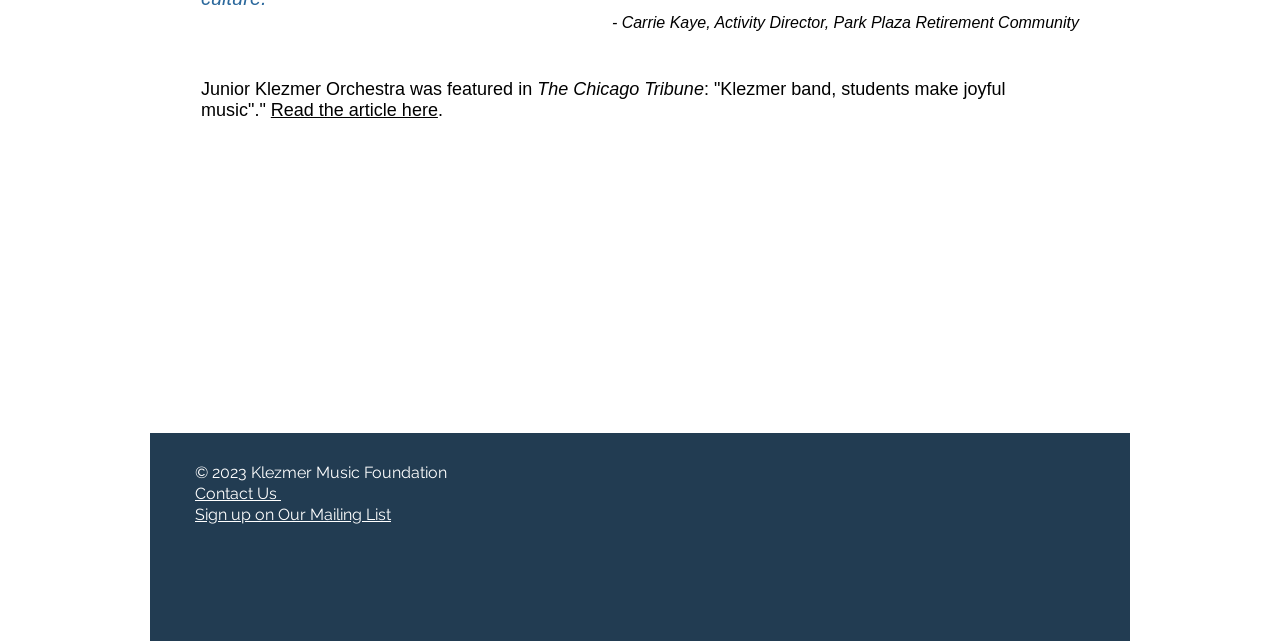Determine the bounding box of the UI element mentioned here: "Read the article here". The coordinates must be in the format [left, top, right, bottom] with values ranging from 0 to 1.

[0.212, 0.156, 0.342, 0.187]